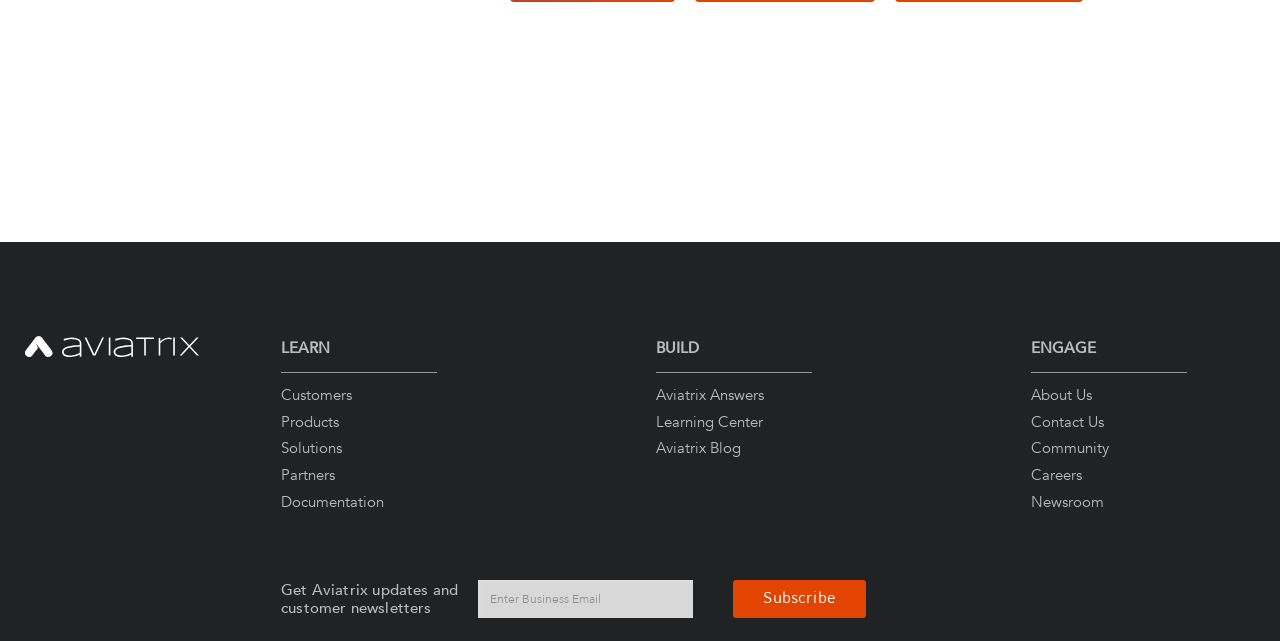Locate the bounding box coordinates of the UI element described by: "Aviatrix Answers". Provide the coordinates as four float numbers between 0 and 1, formatted as [left, top, right, bottom].

[0.512, 0.601, 0.597, 0.632]